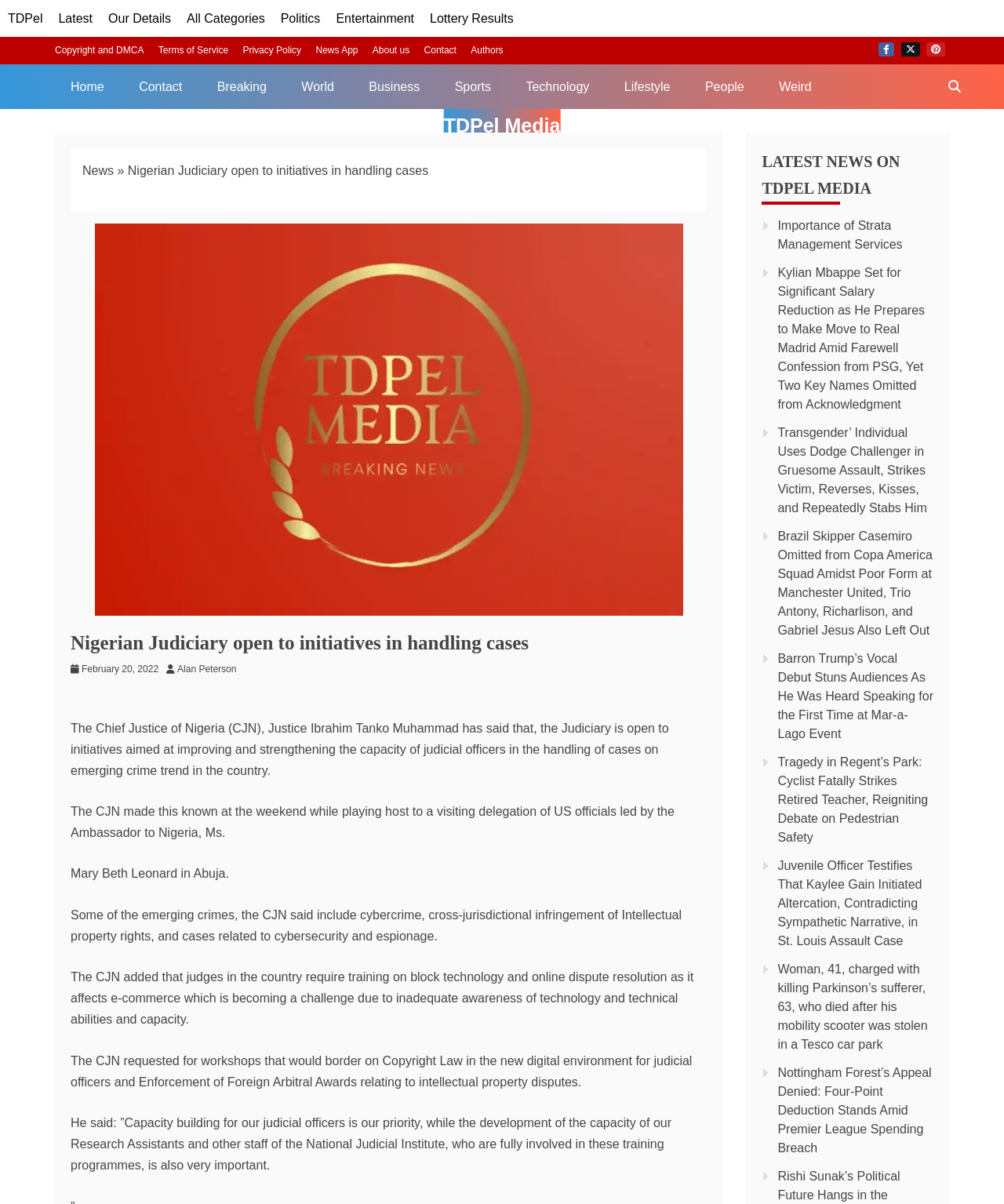Identify the bounding box coordinates of the HTML element based on this description: "aria-label="Search TDPel Media"".

[0.933, 0.053, 0.969, 0.09]